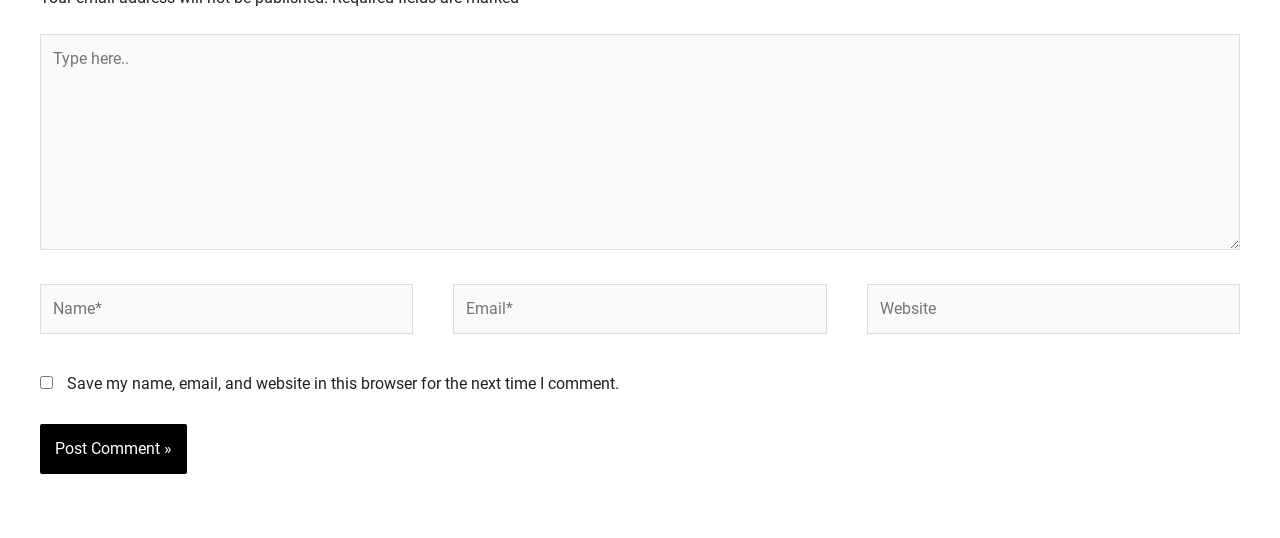What is the function of the checkbox?
Utilize the information in the image to give a detailed answer to the question.

The checkbox is used to save the user's name, email, and website in the browser for the next time they comment, as indicated by the text next to the checkbox.